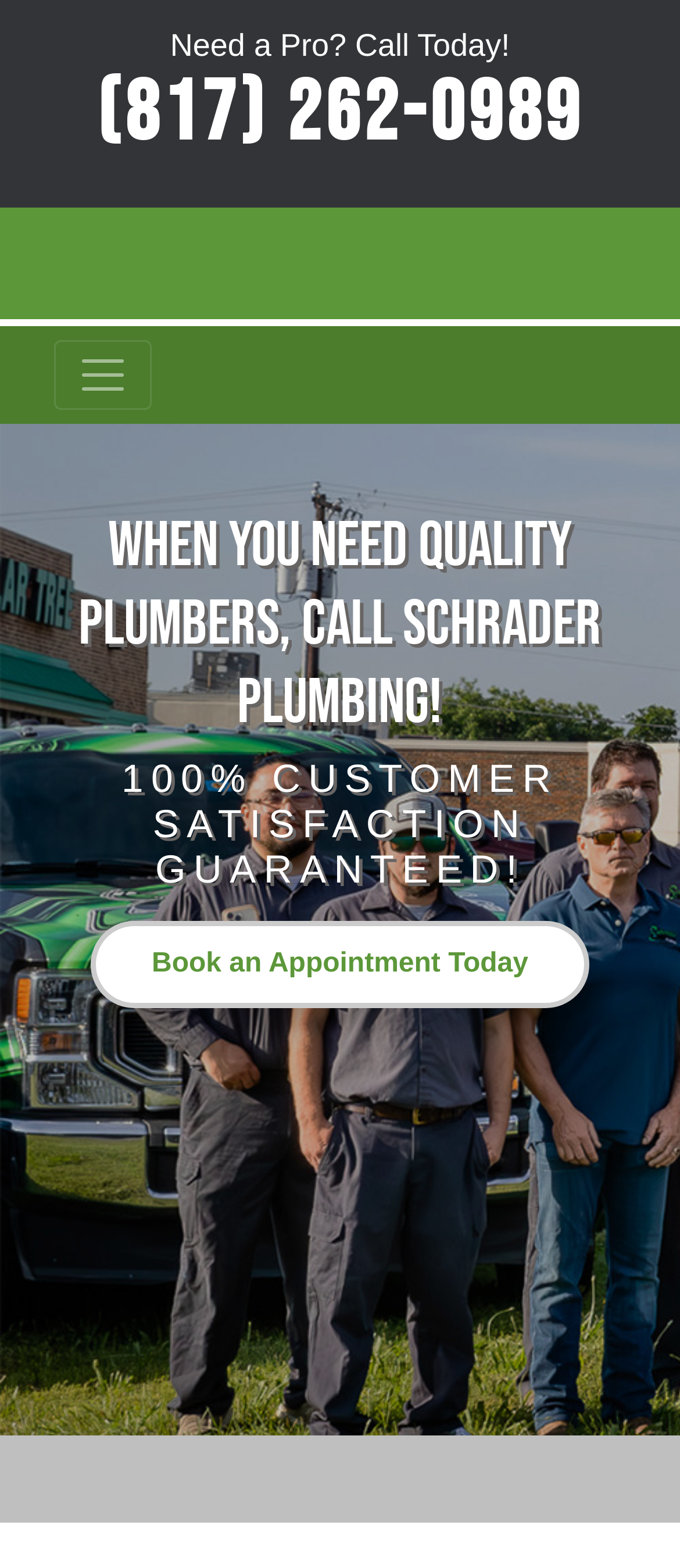Give a succinct answer to this question in a single word or phrase: 
What is the phone number to call for a plumber?

(817) 262-0989